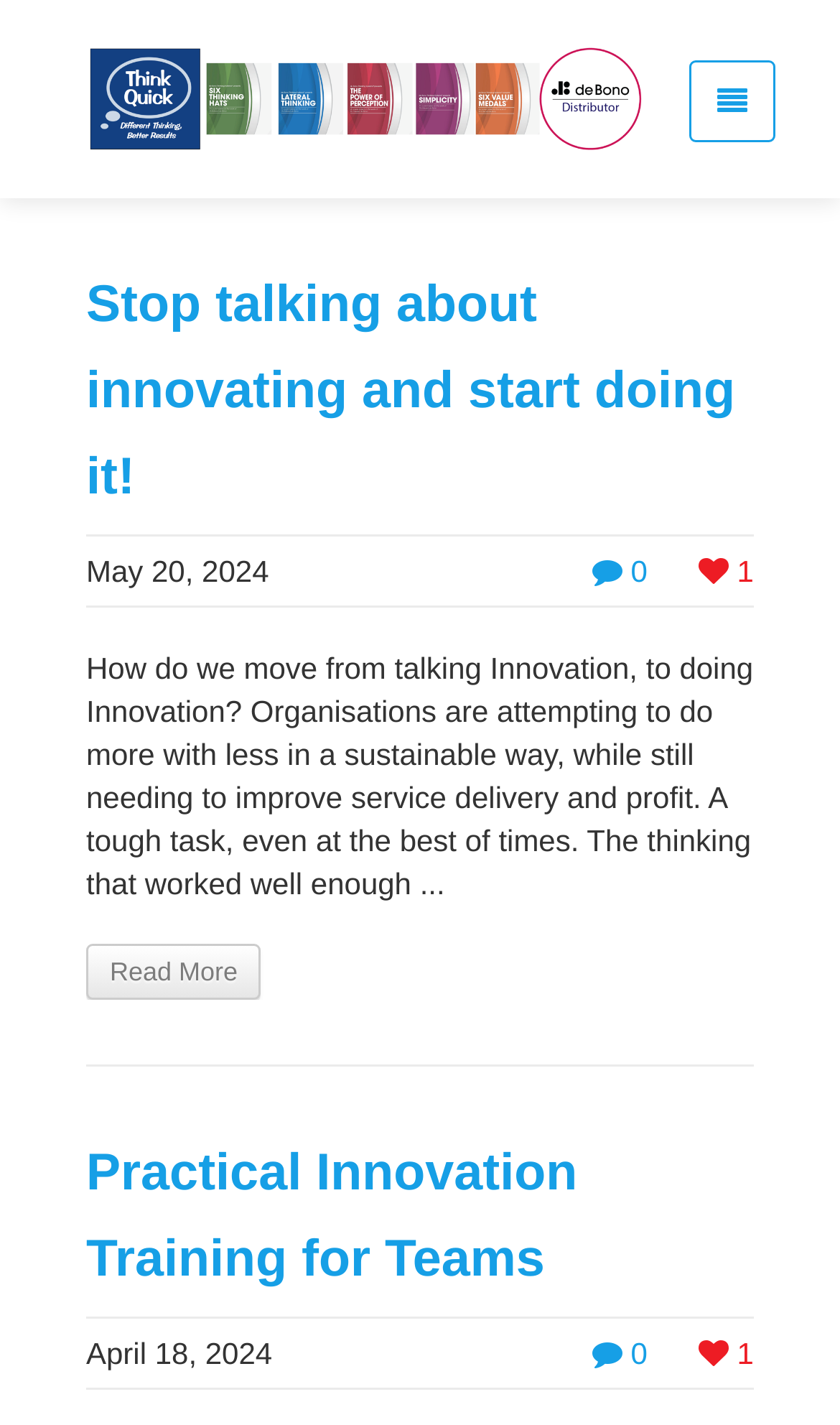What type of training is mentioned on the page?
Please give a detailed answer to the question using the information shown in the image.

The page mentions 'Practical Innovation Training for Teams', which suggests that the type of training being referred to is innovation training, specifically designed for teams.